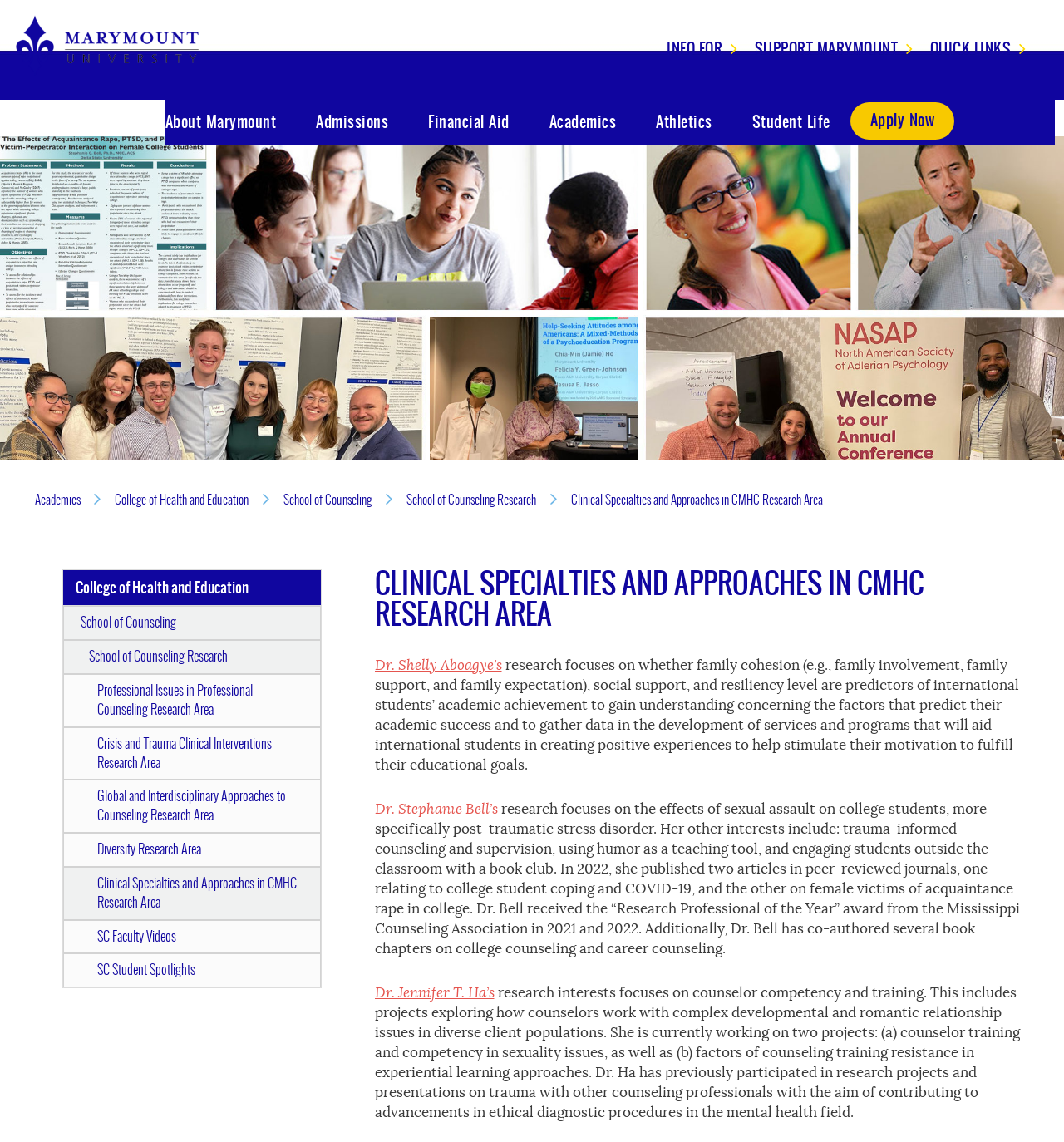What is the research focus of Dr. Shelly Aboagye?
Using the image, respond with a single word or phrase.

Family cohesion and social support